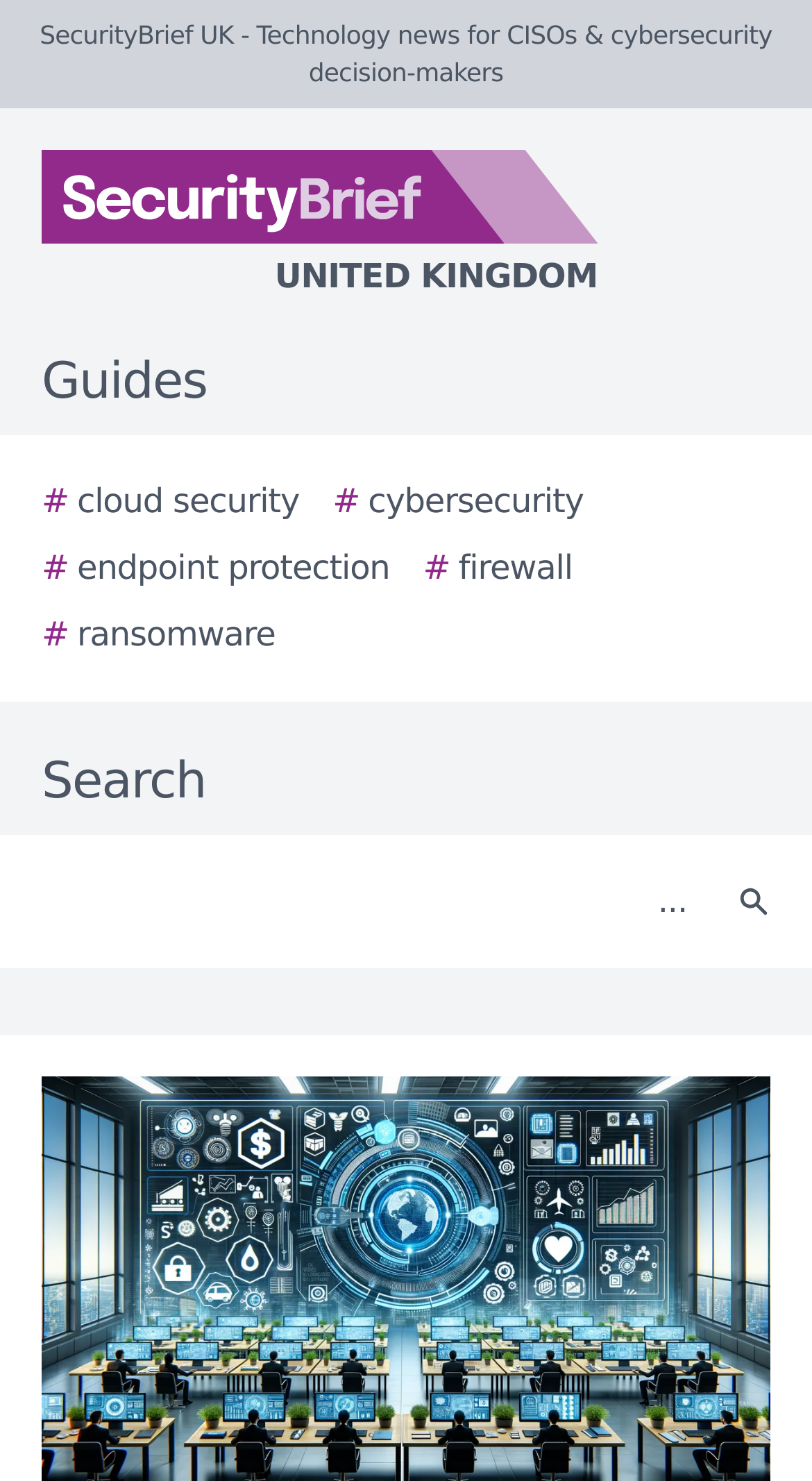Could you highlight the region that needs to be clicked to execute the instruction: "Click on the Search button"?

[0.877, 0.575, 0.979, 0.642]